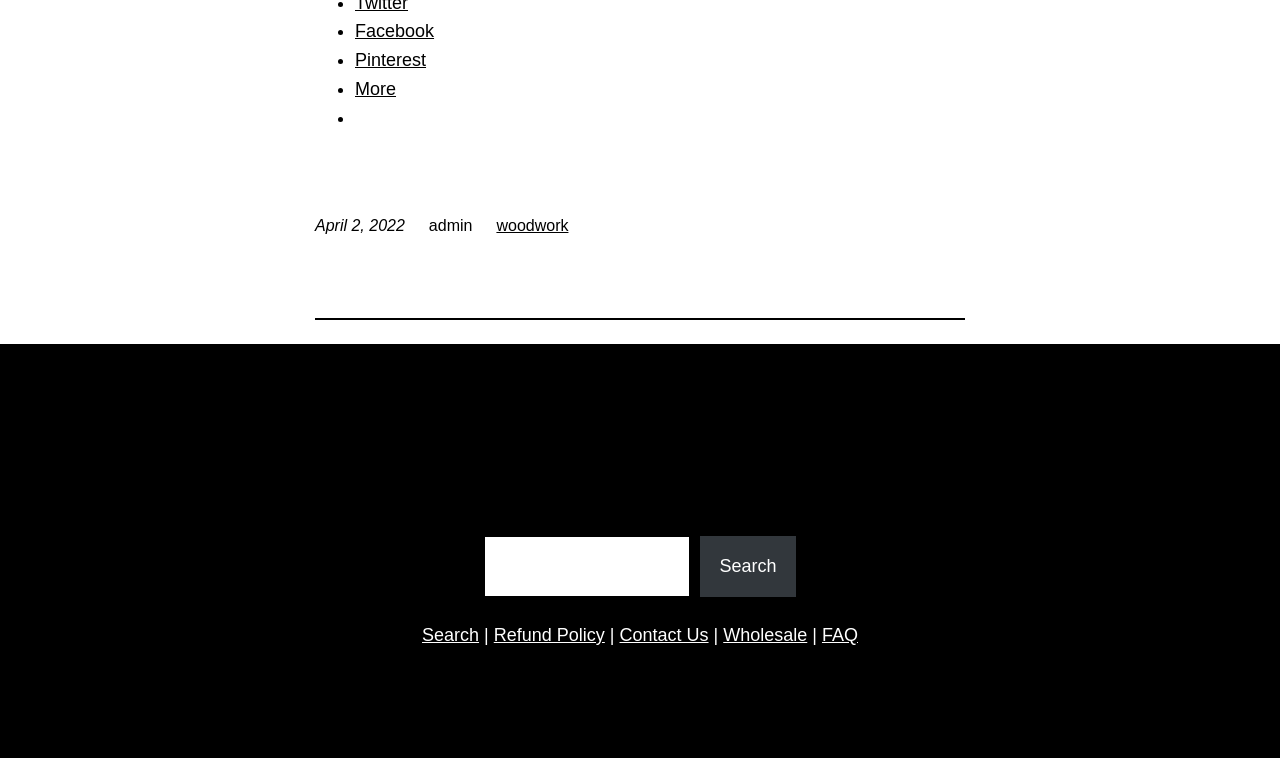Show me the bounding box coordinates of the clickable region to achieve the task as per the instruction: "Contact Us".

[0.484, 0.387, 0.554, 0.413]